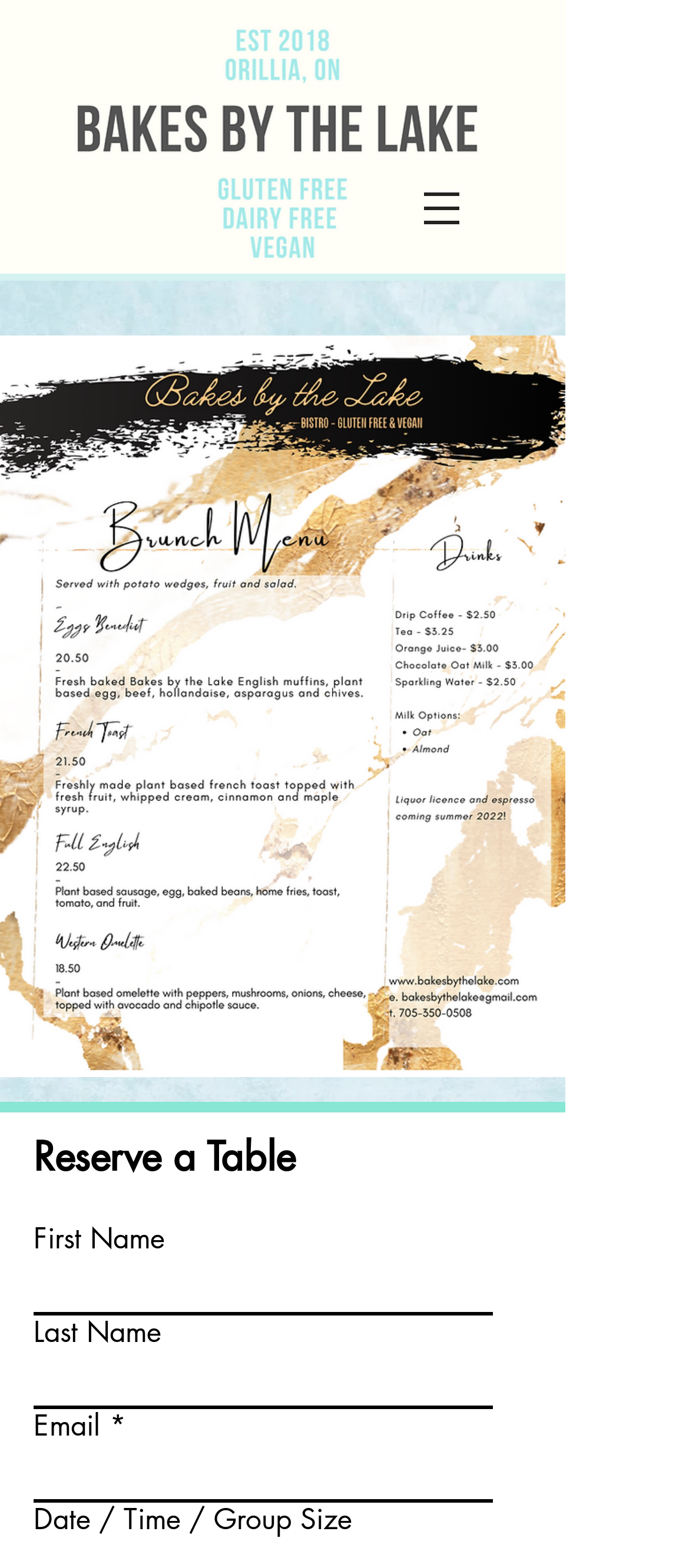Predict the bounding box coordinates of the UI element that matches this description: "name="last-name" placeholder=""". The coordinates should be in the format [left, top, right, bottom] with each value between 0 and 1.

[0.049, 0.861, 0.715, 0.899]